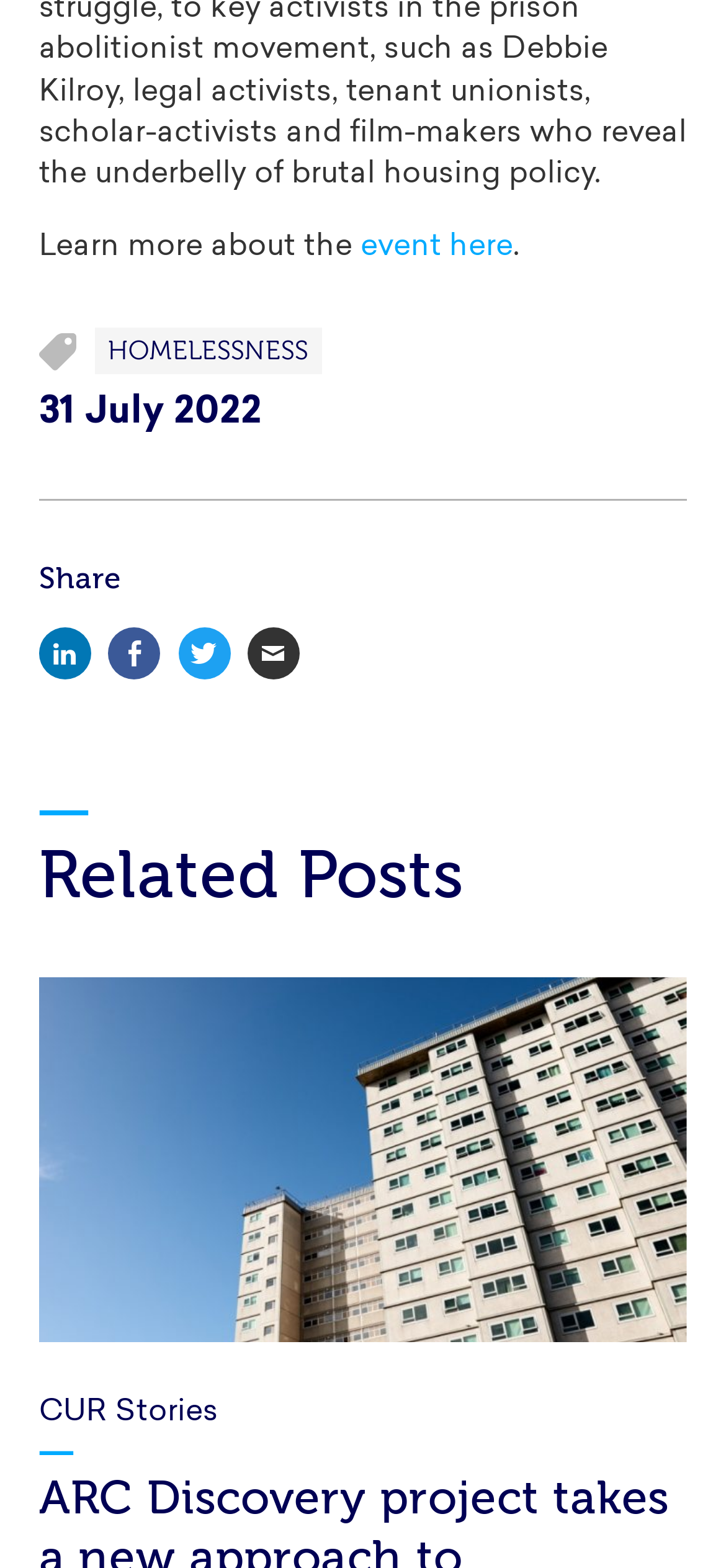How many social media platforms are available for sharing?
Please describe in detail the information shown in the image to answer the question.

I counted the number of social media links available for sharing, which are LinkedIn, Facebook, Twitter, and email, so there are 4 platforms in total.